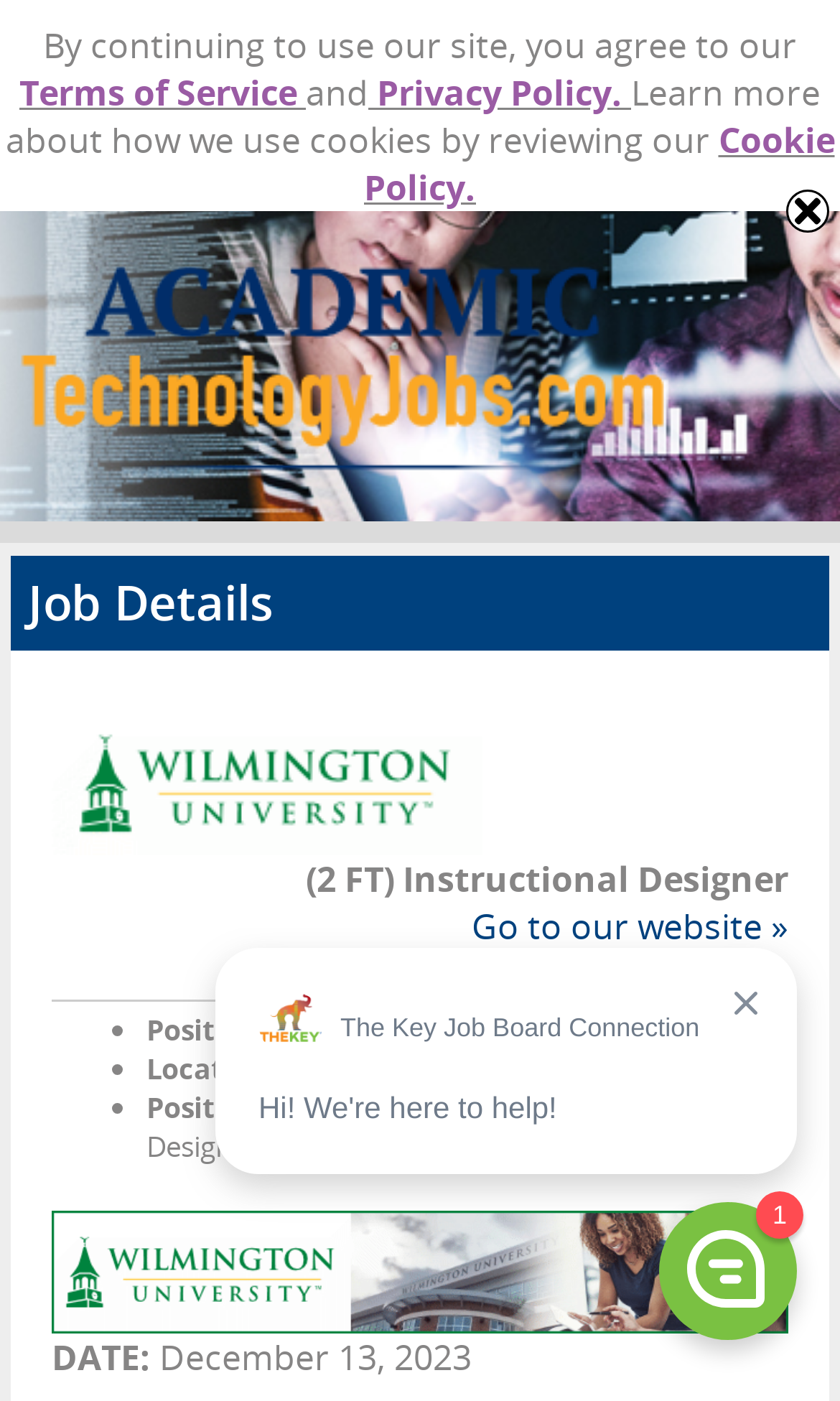Please predict the bounding box coordinates (top-left x, top-left y, bottom-right x, bottom-right y) for the UI element in the screenshot that fits the description: title="Toggle JobElephant Network menu"

[0.099, 0.015, 0.709, 0.081]